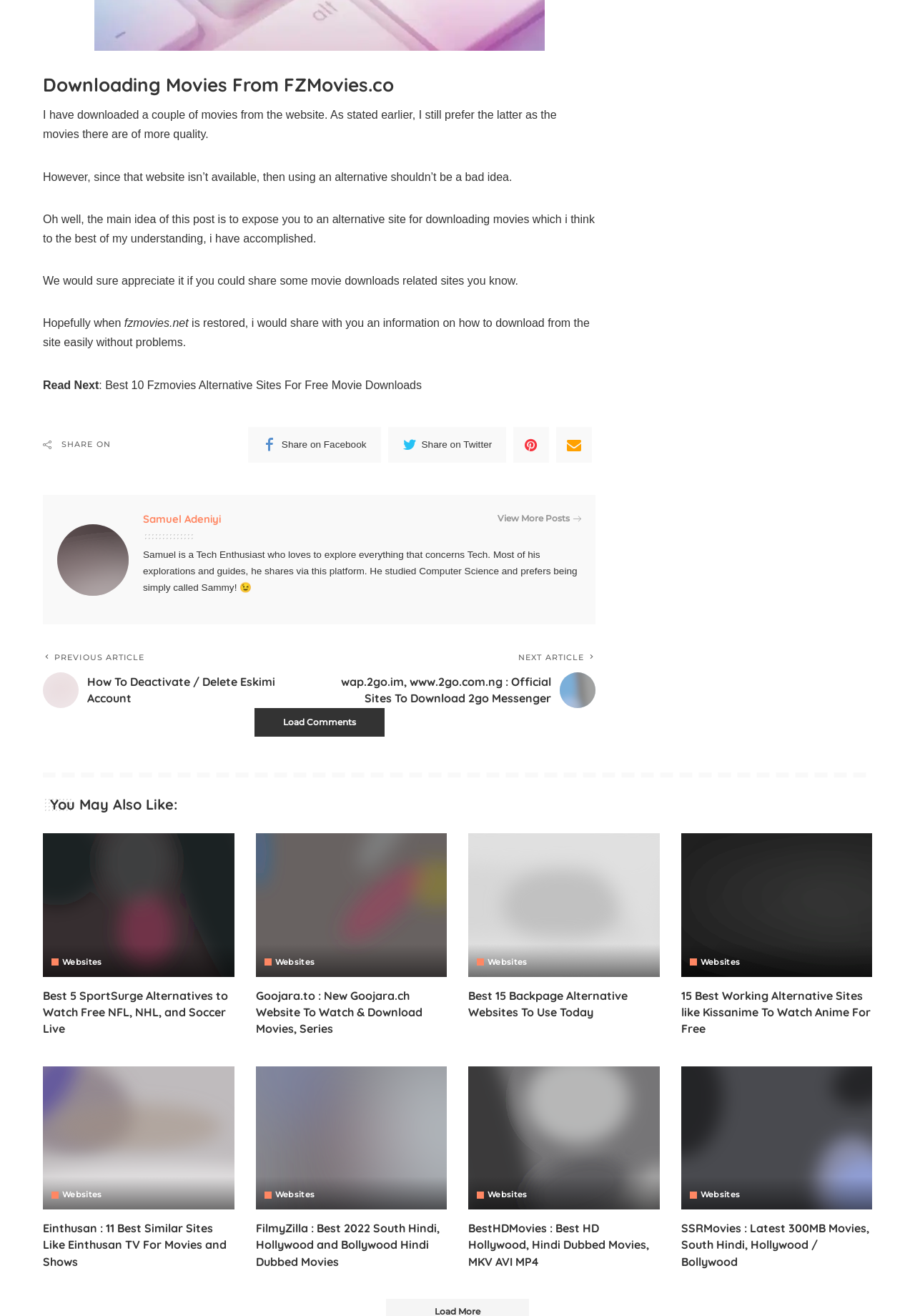Identify the bounding box for the described UI element: "Websites".

[0.754, 0.728, 0.809, 0.734]